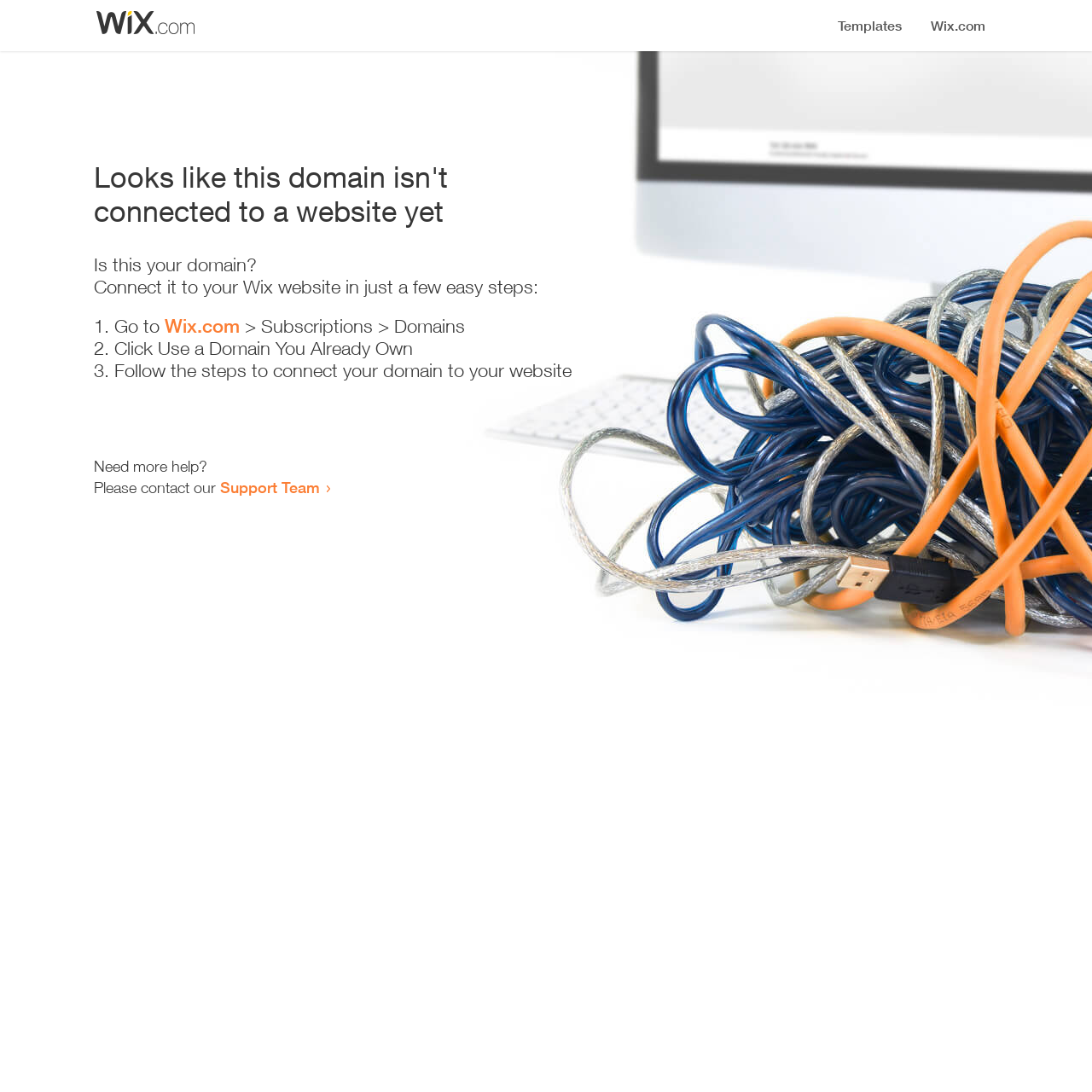What is the current status of the domain?
Using the image, give a concise answer in the form of a single word or short phrase.

Not connected to a website